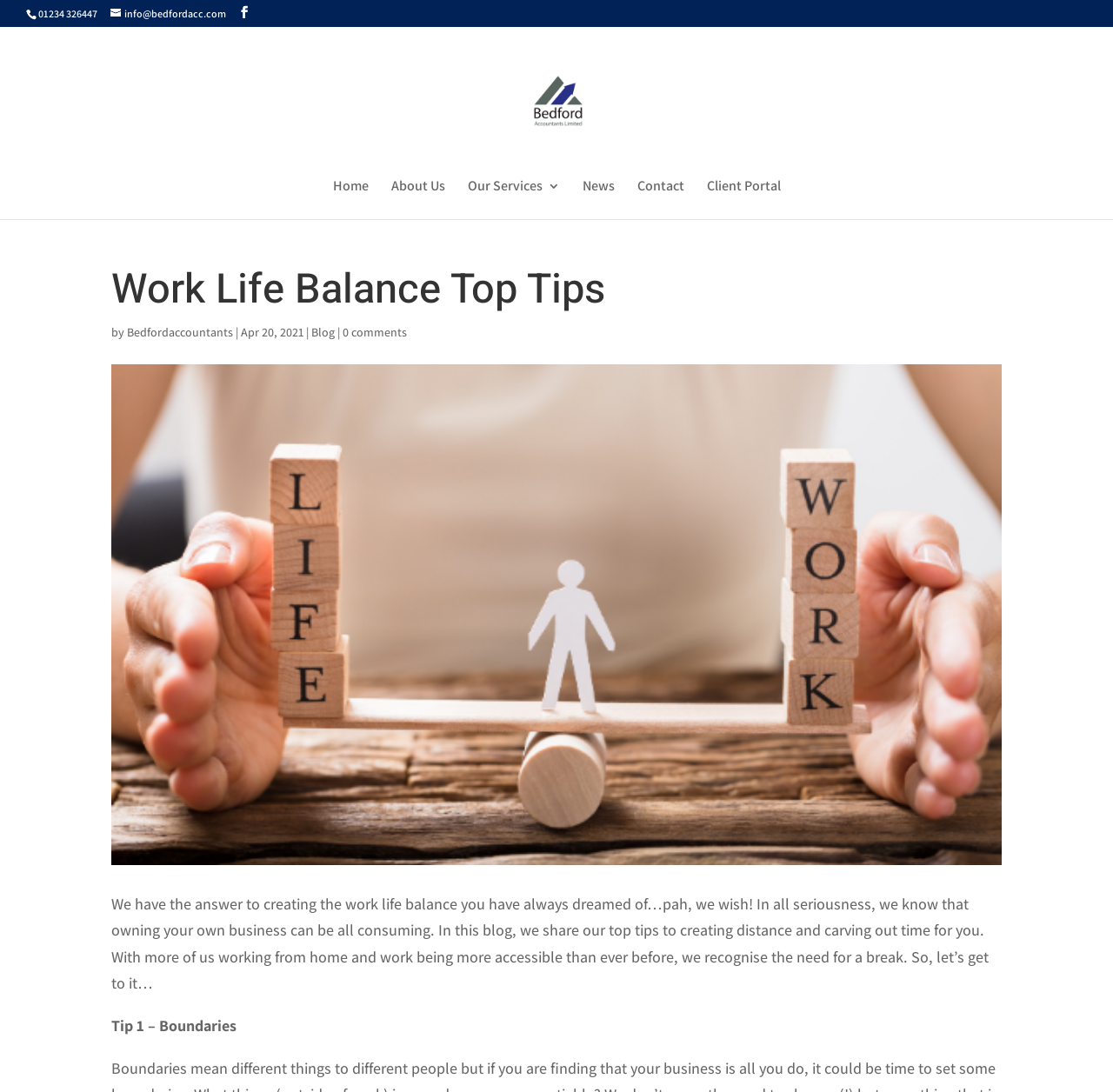Explain the webpage in detail, including its primary components.

The webpage is about work-life balance tips from Bedford Accountants Limited. At the top, there is a header section with the company's contact information, including a phone number "01234 326447" and an email address "info@bedfordacc.com". Next to the email address, there is a small icon. 

Below the header section, there is a navigation menu with links to "Home", "About Us", "Our Services 3", "News", "Contact", and "Client Portal". 

The main content of the webpage is an article titled "Work Life Balance Top Tips". The article is written by "Bedfordaccountants" and was published on "Apr 20, 2021". There is a link to the "Blog" section and a note indicating that there are "0 comments" on the article. 

The article itself is divided into sections, starting with an introduction that discusses the importance of creating a work-life balance. The introduction is followed by a section titled "Tip 1 – Boundaries", which is the first of the top tips for achieving a better work-life balance.